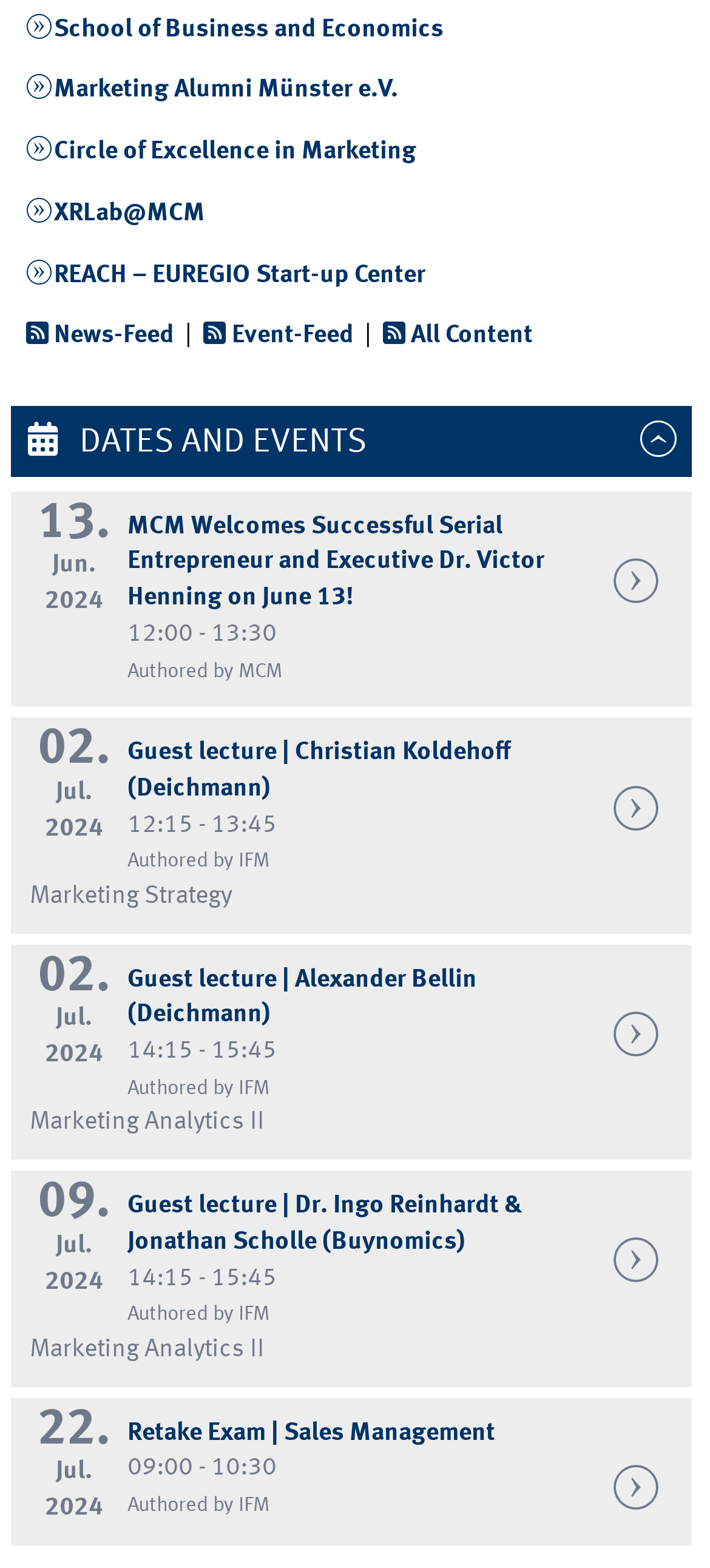Please specify the bounding box coordinates of the clickable region to carry out the following instruction: "Read the guest lecture by Dr. Victor Henning". The coordinates should be four float numbers between 0 and 1, in the format [left, top, right, bottom].

[0.18, 0.325, 0.784, 0.393]